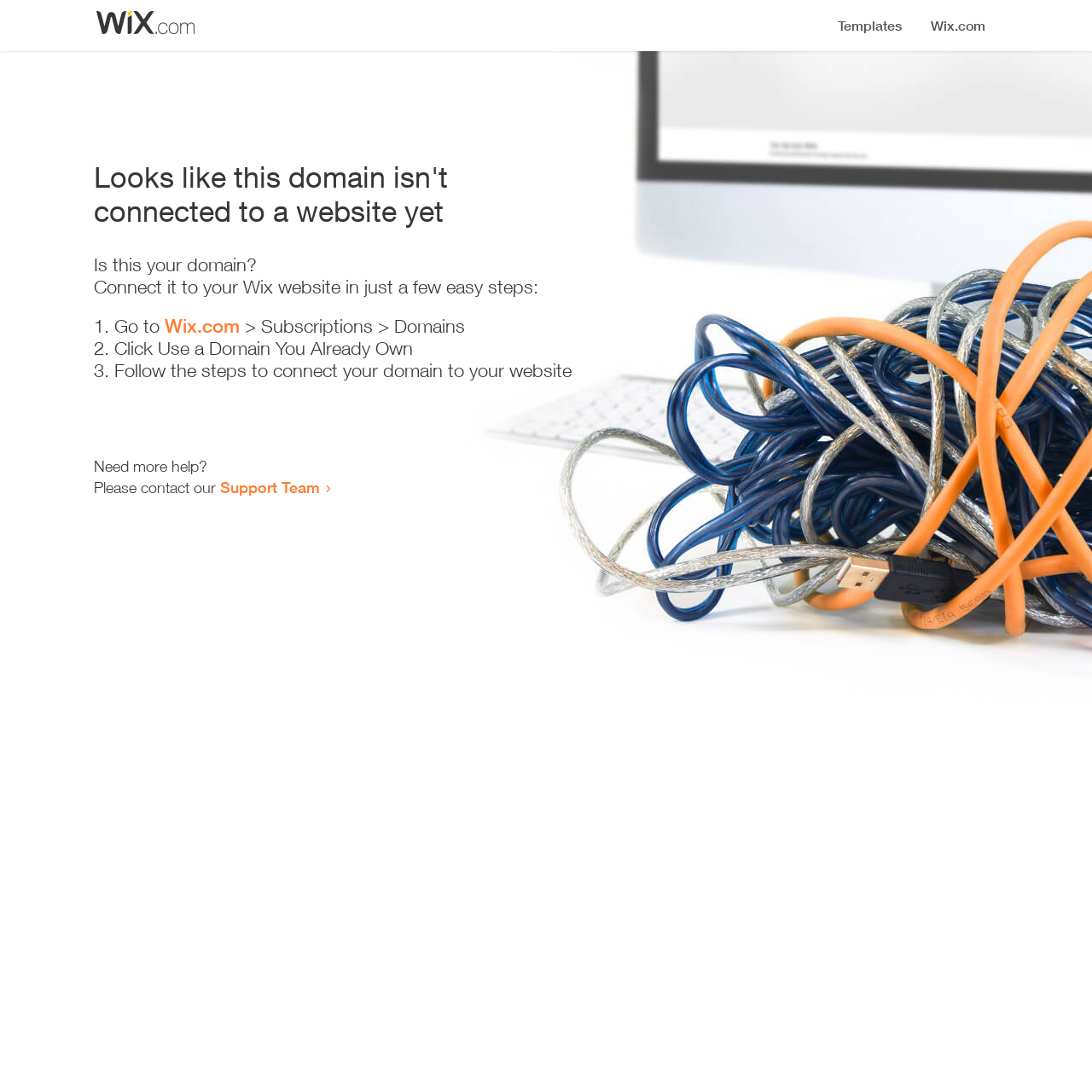Where can I get more help?
Examine the screenshot and reply with a single word or phrase.

Support Team